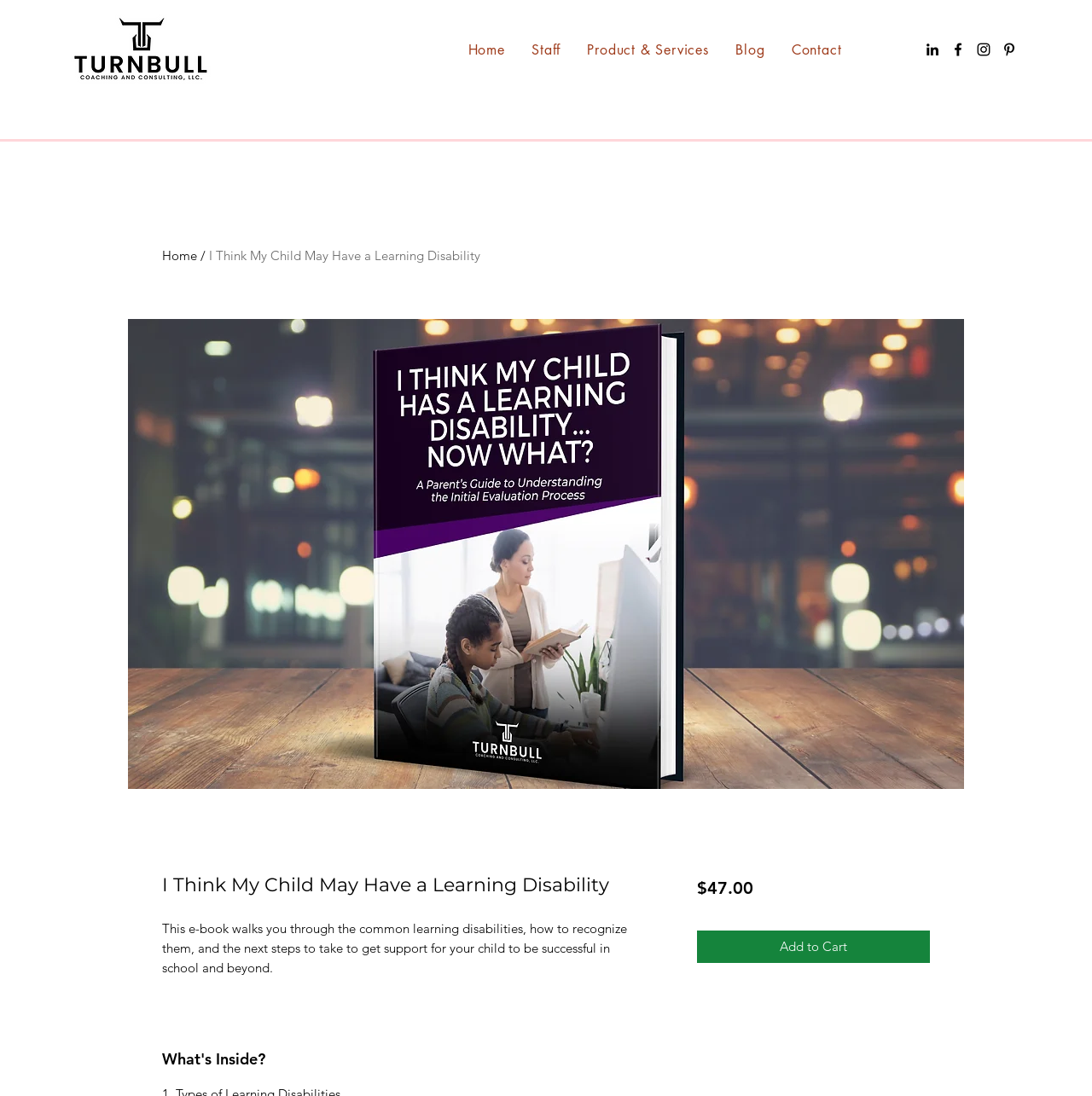Locate the primary heading on the webpage and return its text.

I Think My Child May Have a Learning Disability